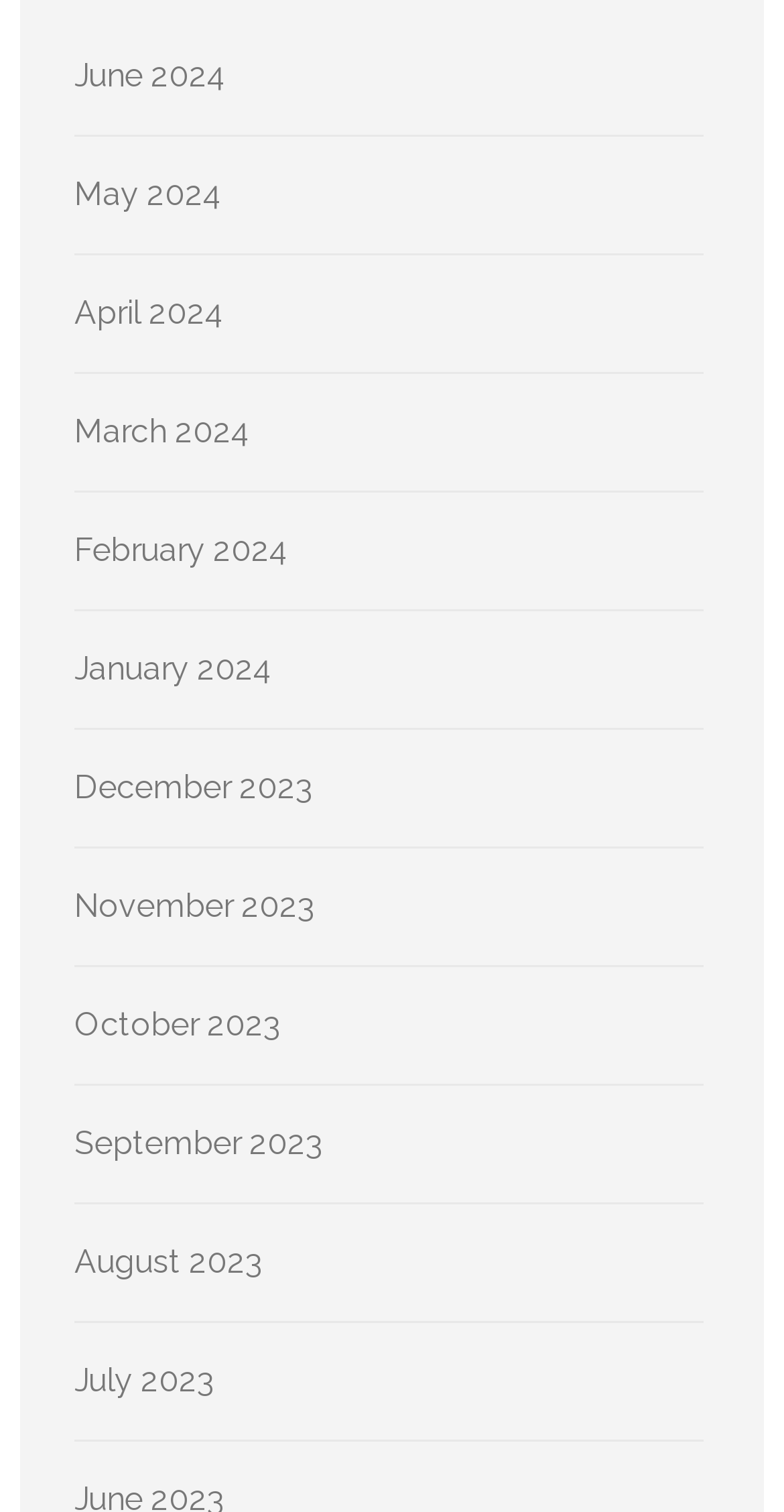What is the earliest month listed?
Based on the image, answer the question in a detailed manner.

By examining the list of links, I found that the earliest month listed is December 2023, which is located at the bottom of the list with a bounding box coordinate of [0.095, 0.508, 0.4, 0.534].